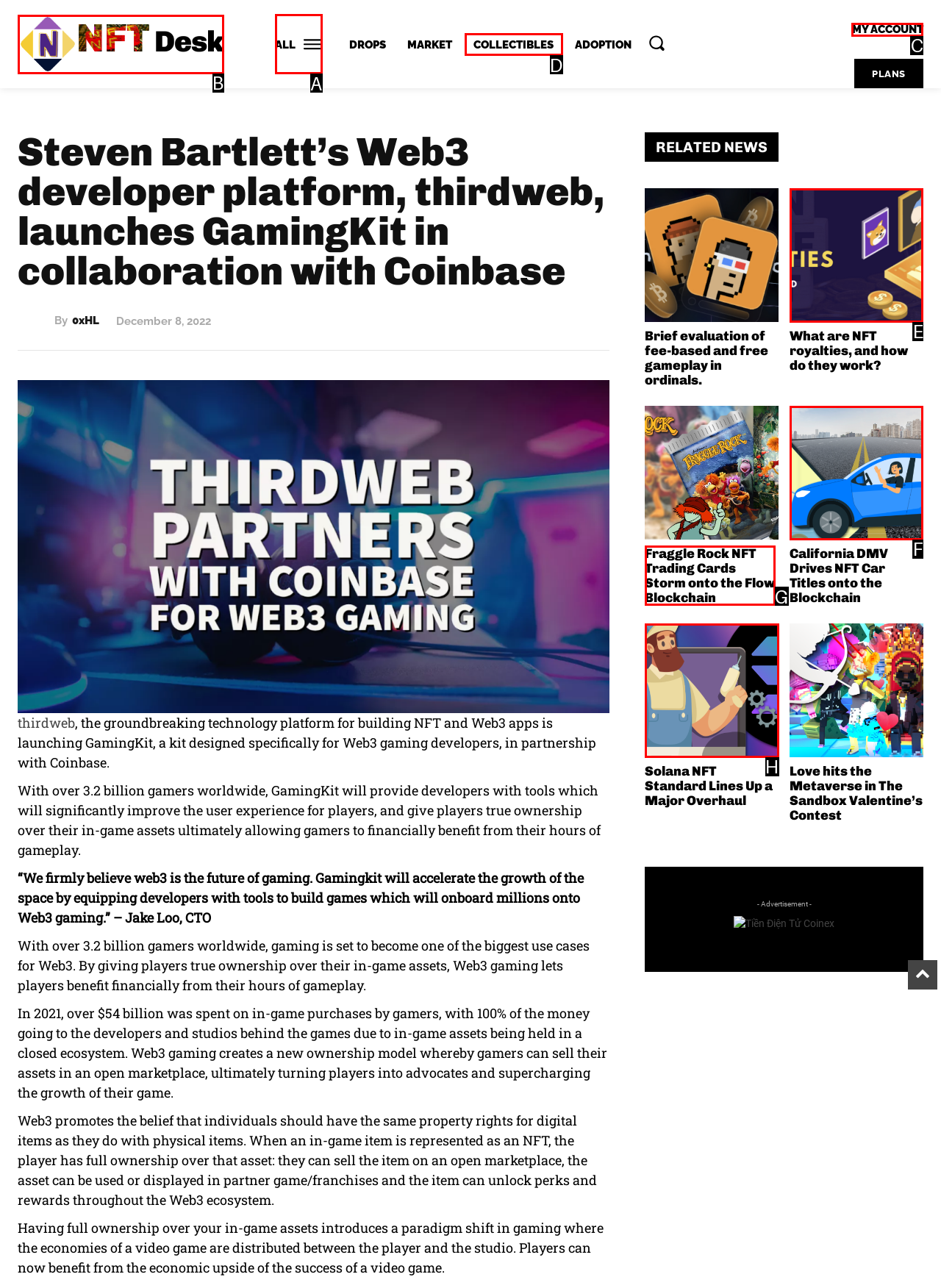Choose the correct UI element to click for this task: View 'MY ACCOUNT' Answer using the letter from the given choices.

C